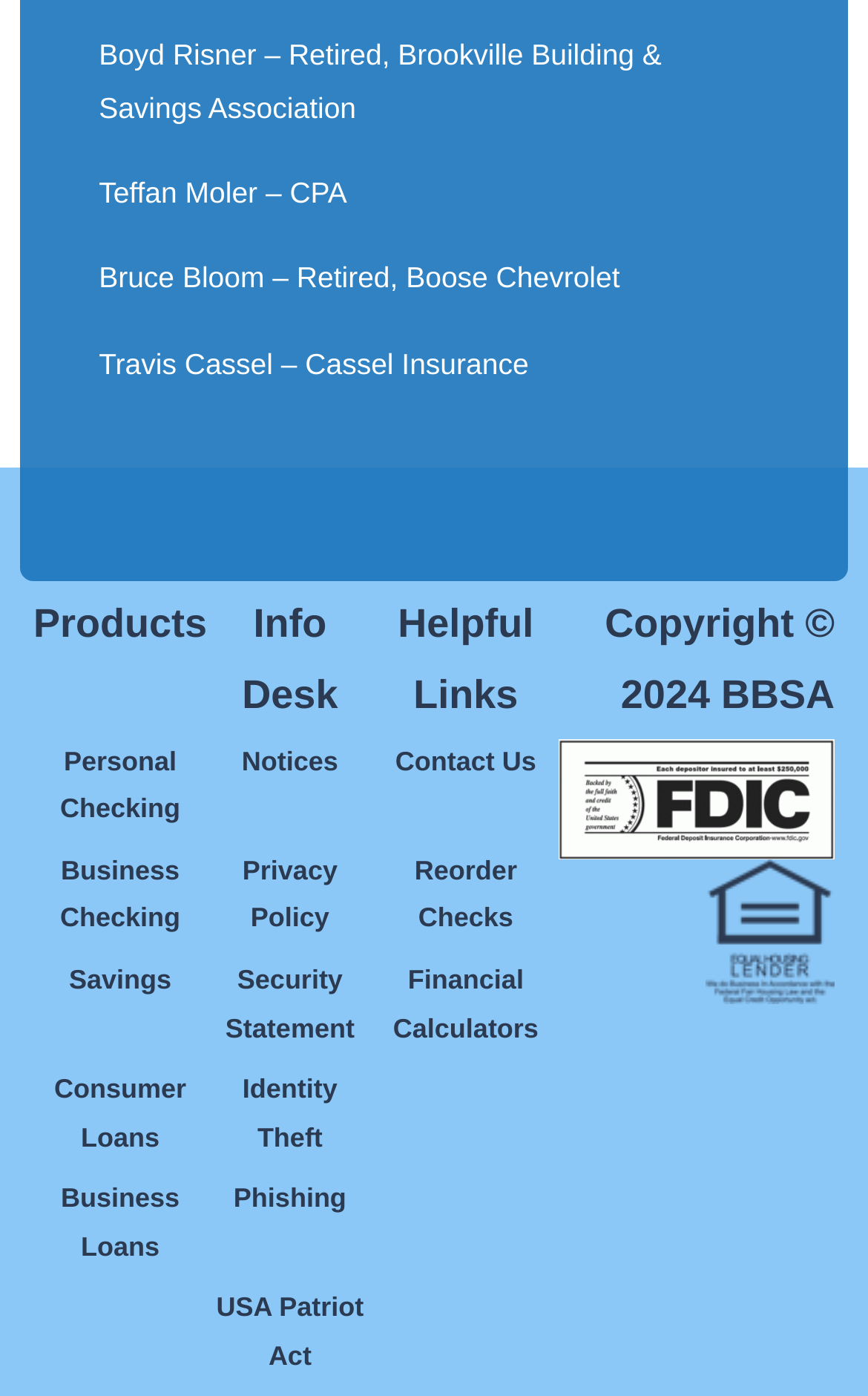Find the bounding box coordinates of the area to click in order to follow the instruction: "Click on Personal Checking".

[0.038, 0.529, 0.239, 0.598]